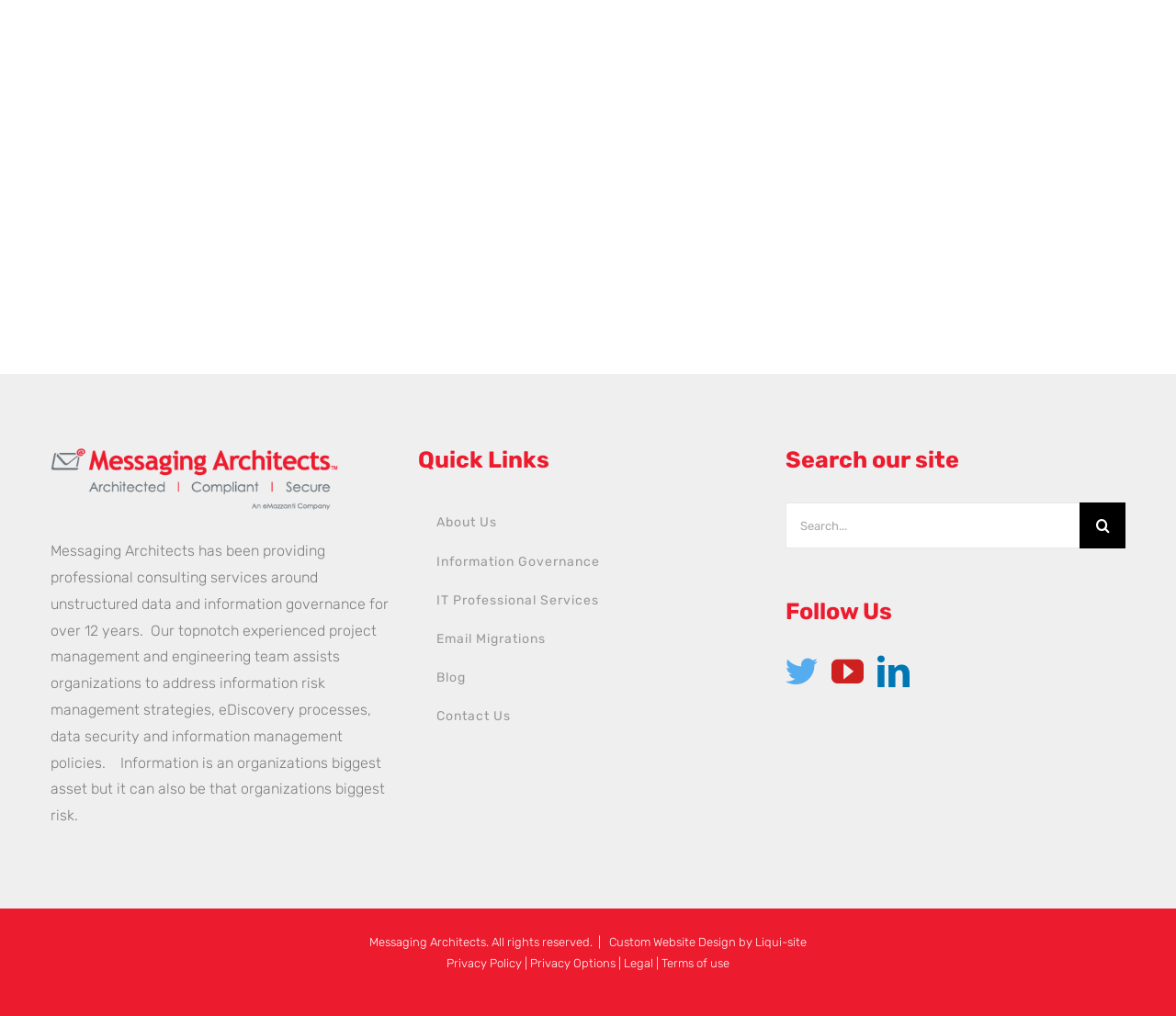Pinpoint the bounding box coordinates of the element to be clicked to execute the instruction: "Contact Us".

[0.355, 0.687, 0.644, 0.725]